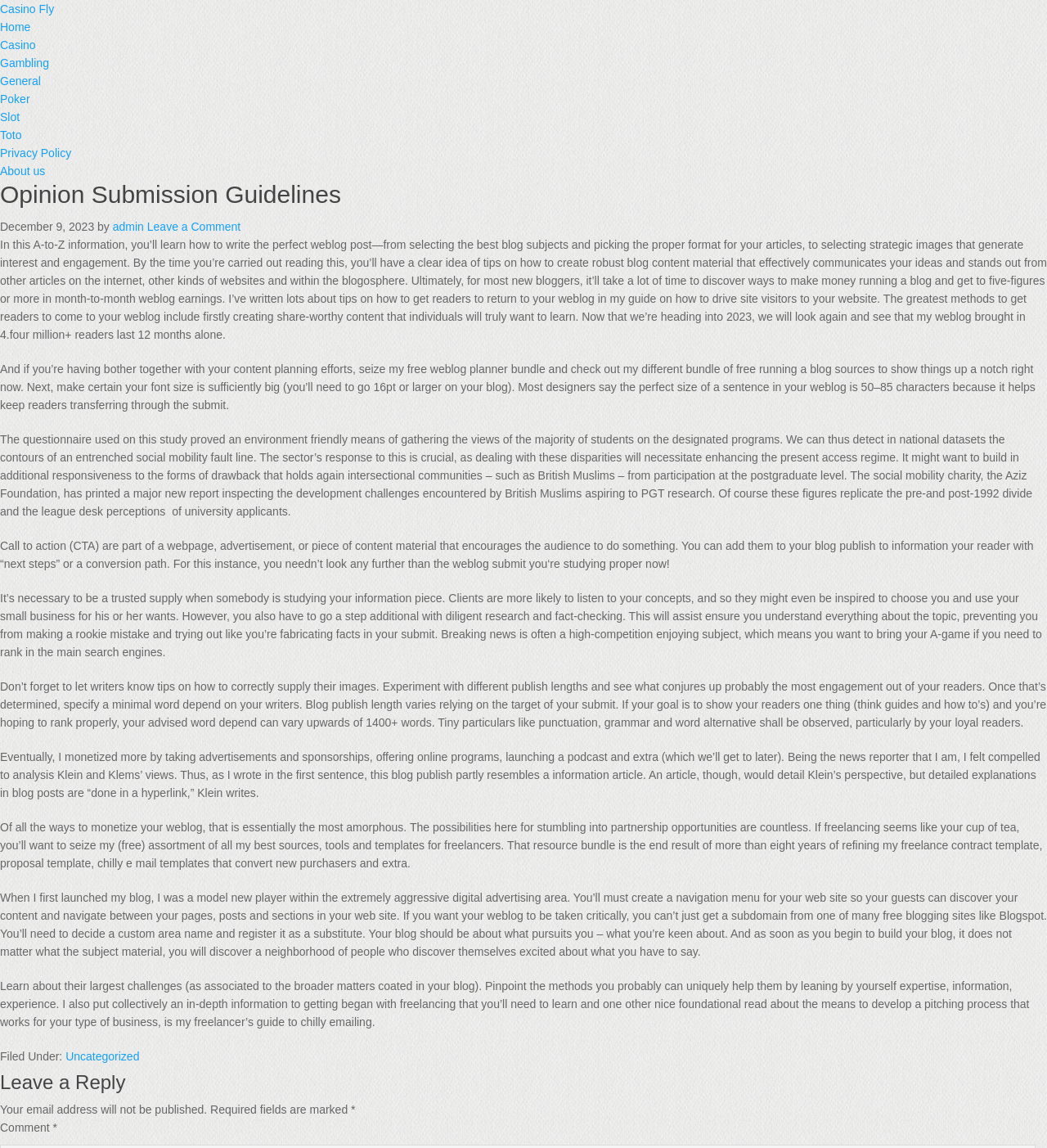Identify the bounding box coordinates of the clickable region necessary to fulfill the following instruction: "Click the 'Home' link". The bounding box coordinates should be four float numbers between 0 and 1, i.e., [left, top, right, bottom].

[0.0, 0.018, 0.029, 0.029]